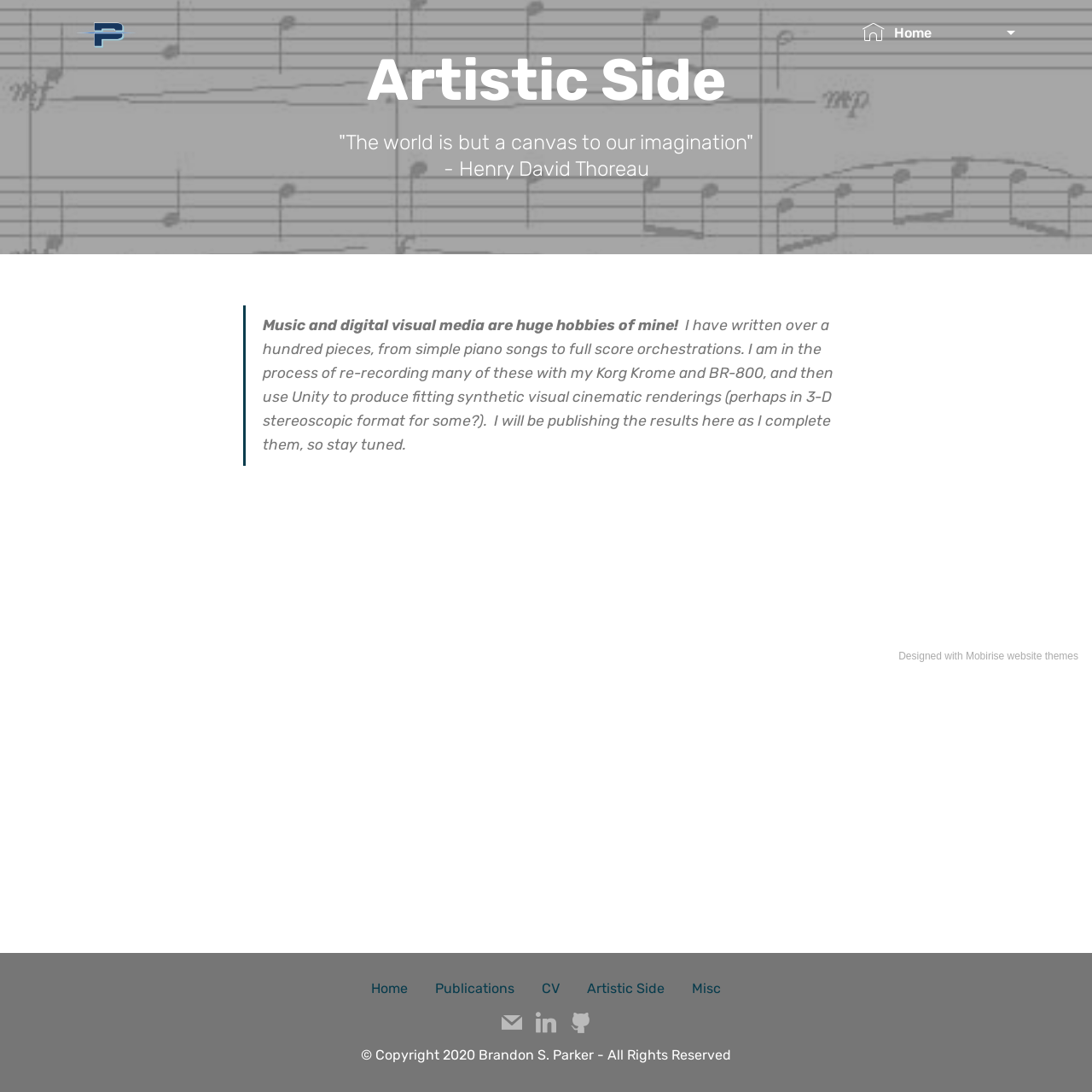Please provide a detailed answer to the question below based on the screenshot: 
How many links are there in the navigation menu?

I counted the links in the navigation menu, which are 'Home', 'Publications', 'CV', 'Artistic Side', and 'Misc'.